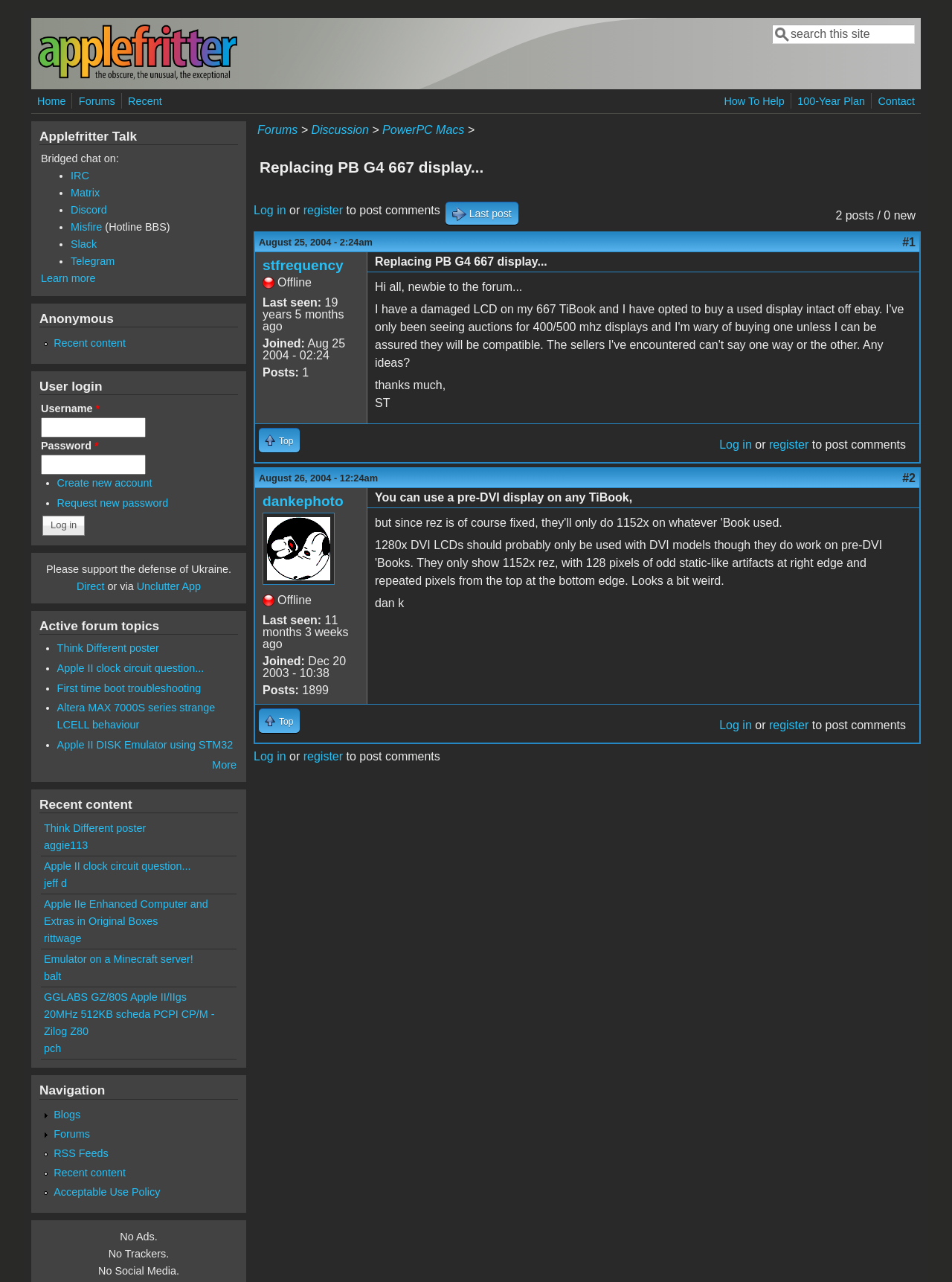Identify the bounding box for the UI element described as: "parent_node: Username * name="name"". Ensure the coordinates are four float numbers between 0 and 1, formatted as [left, top, right, bottom].

[0.043, 0.326, 0.153, 0.341]